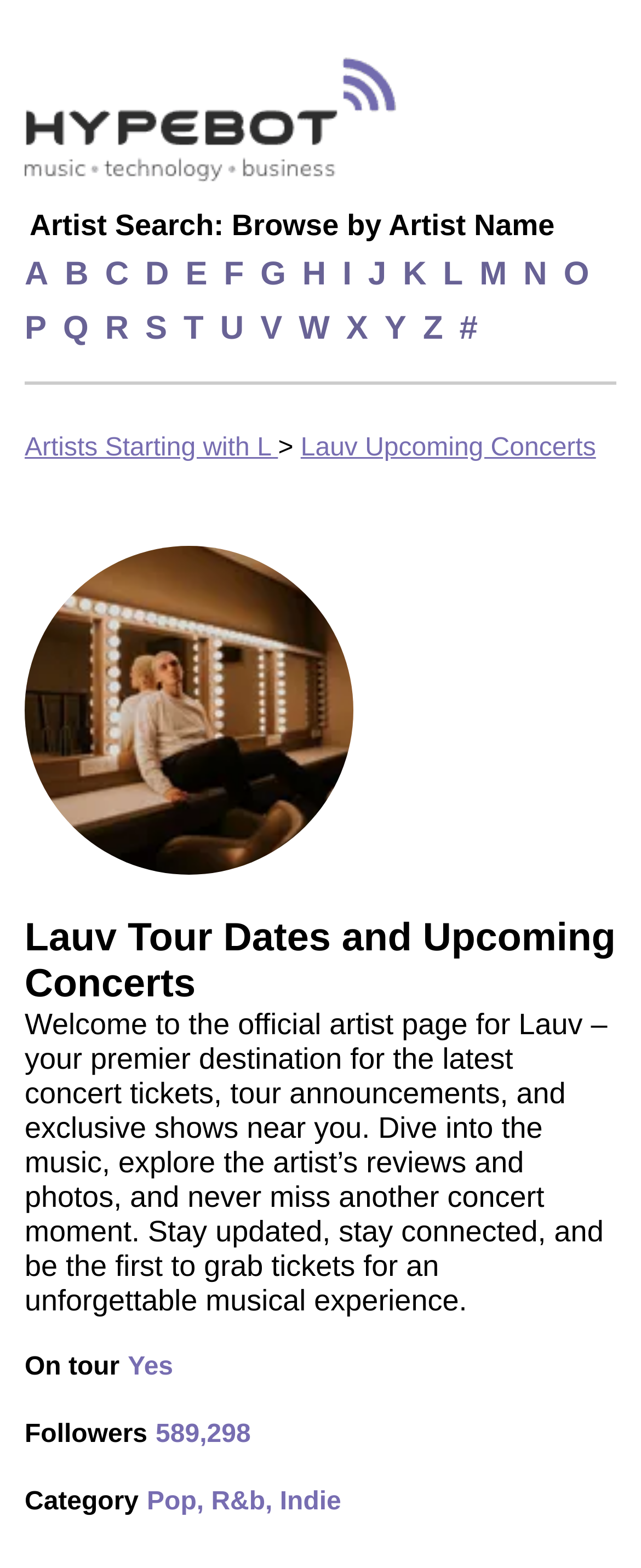Is Lauv currently on tour?
Provide a comprehensive and detailed answer to the question.

I determined the answer by looking at the StaticText element that says 'On tour' and its corresponding value 'Yes', which indicates that Lauv is currently on tour.